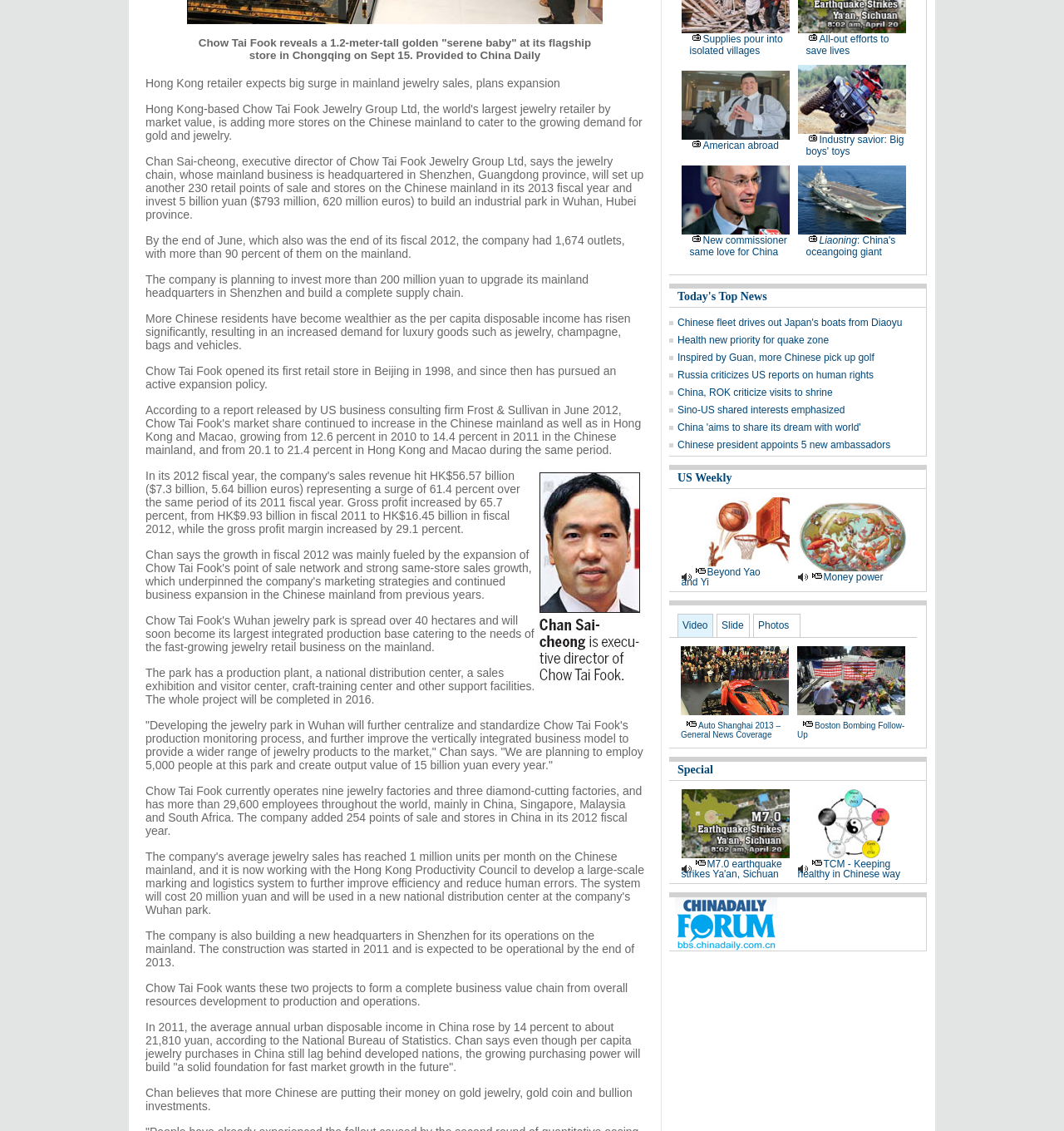Locate the bounding box of the user interface element based on this description: "Garage Floor Epoxy".

None